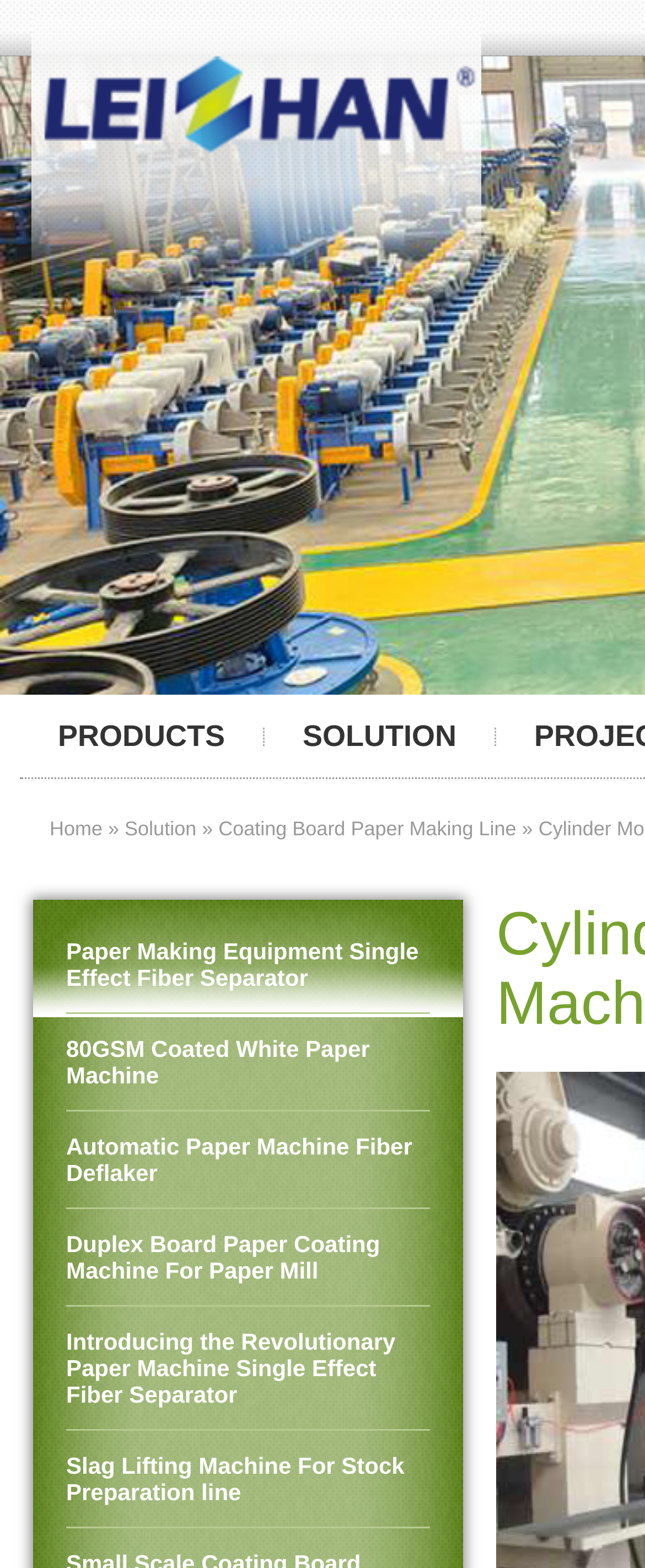Determine the bounding box coordinates of the region I should click to achieve the following instruction: "explore paper making equipment single effect fiber separator". Ensure the bounding box coordinates are four float numbers between 0 and 1, i.e., [left, top, right, bottom].

[0.103, 0.584, 0.667, 0.647]